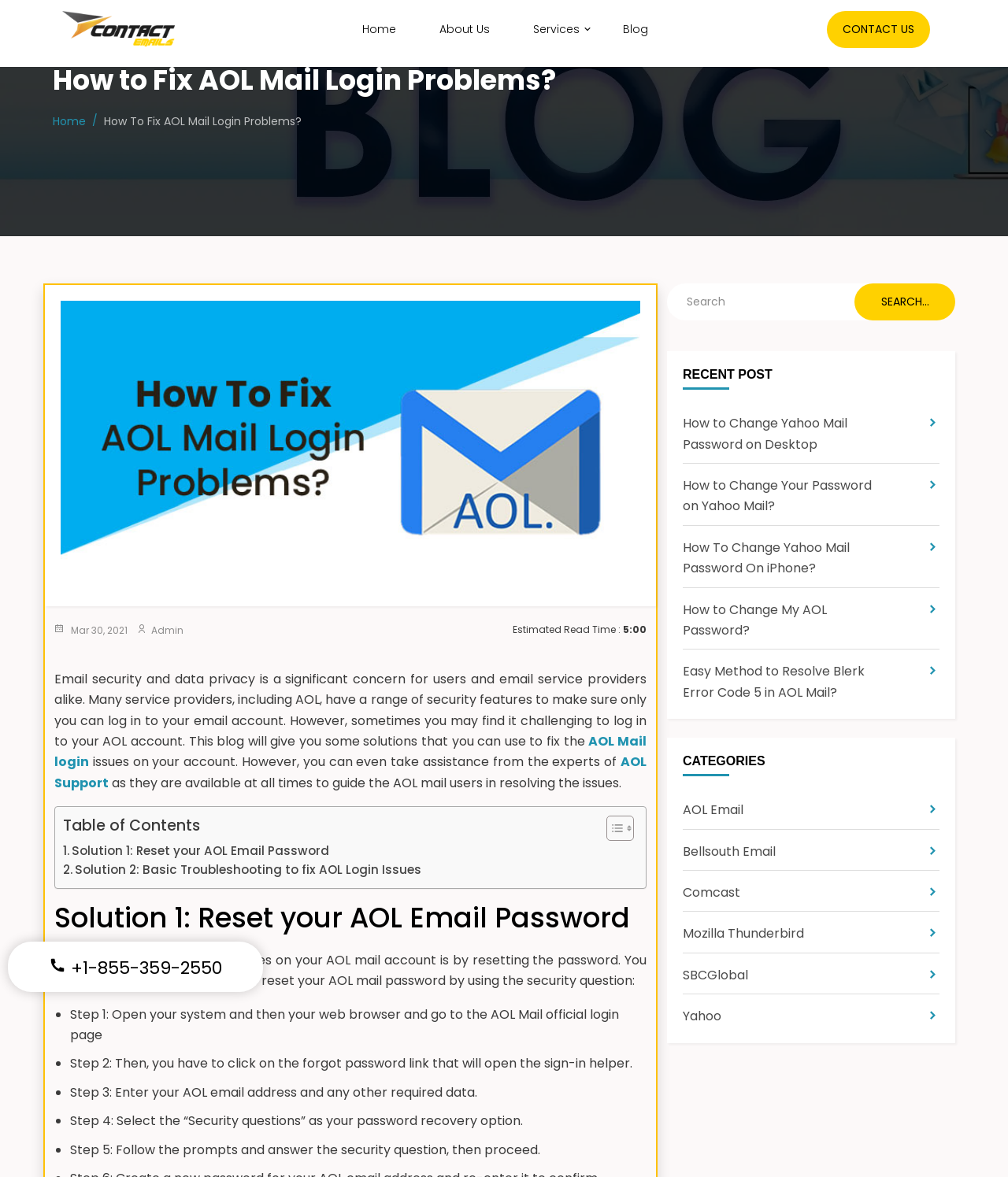Provide a one-word or brief phrase answer to the question:
How many solutions are provided to fix AOL Mail login issues?

2